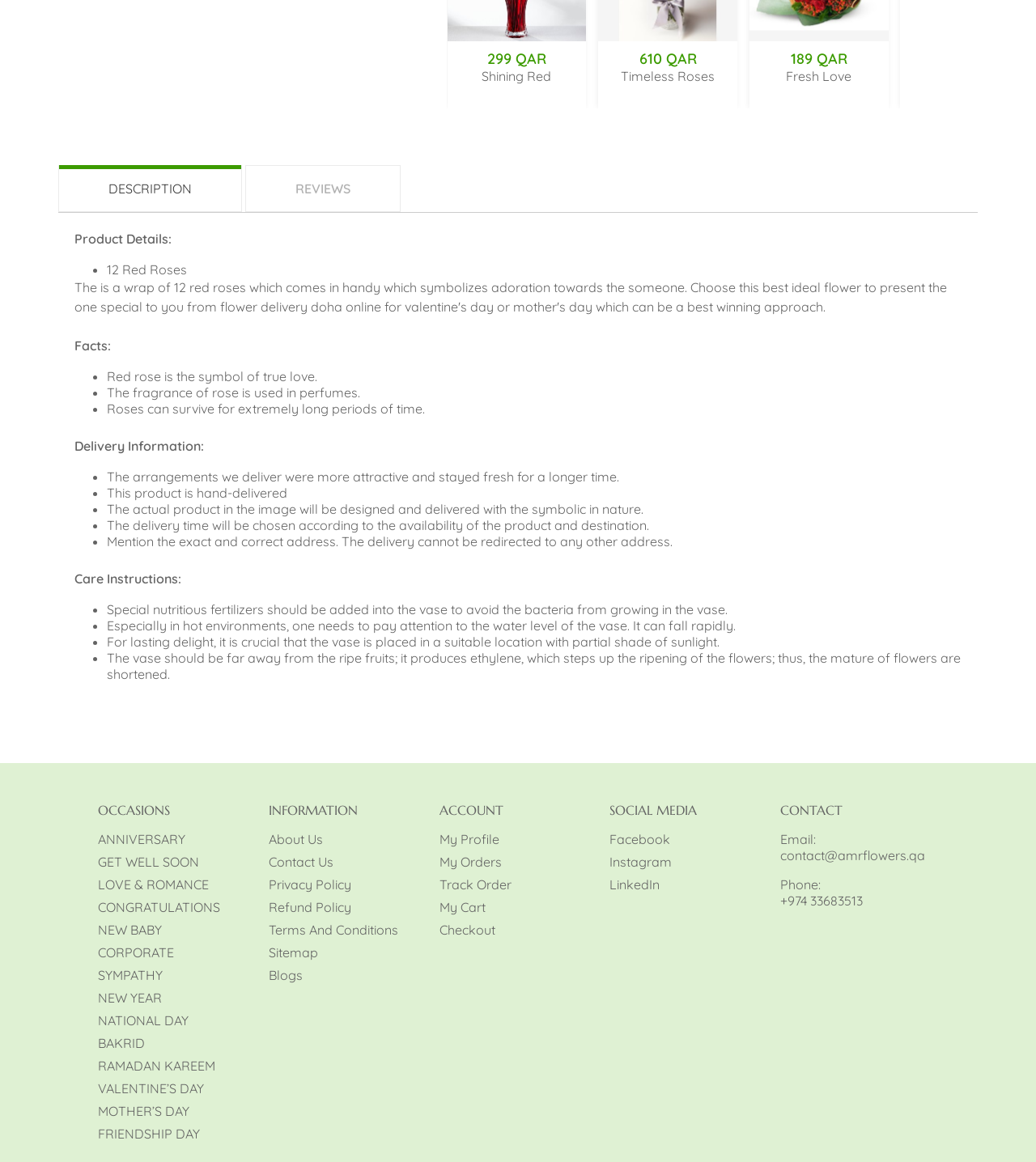Please determine the bounding box coordinates for the element with the description: "CONGRATULATIONS".

[0.095, 0.774, 0.213, 0.788]